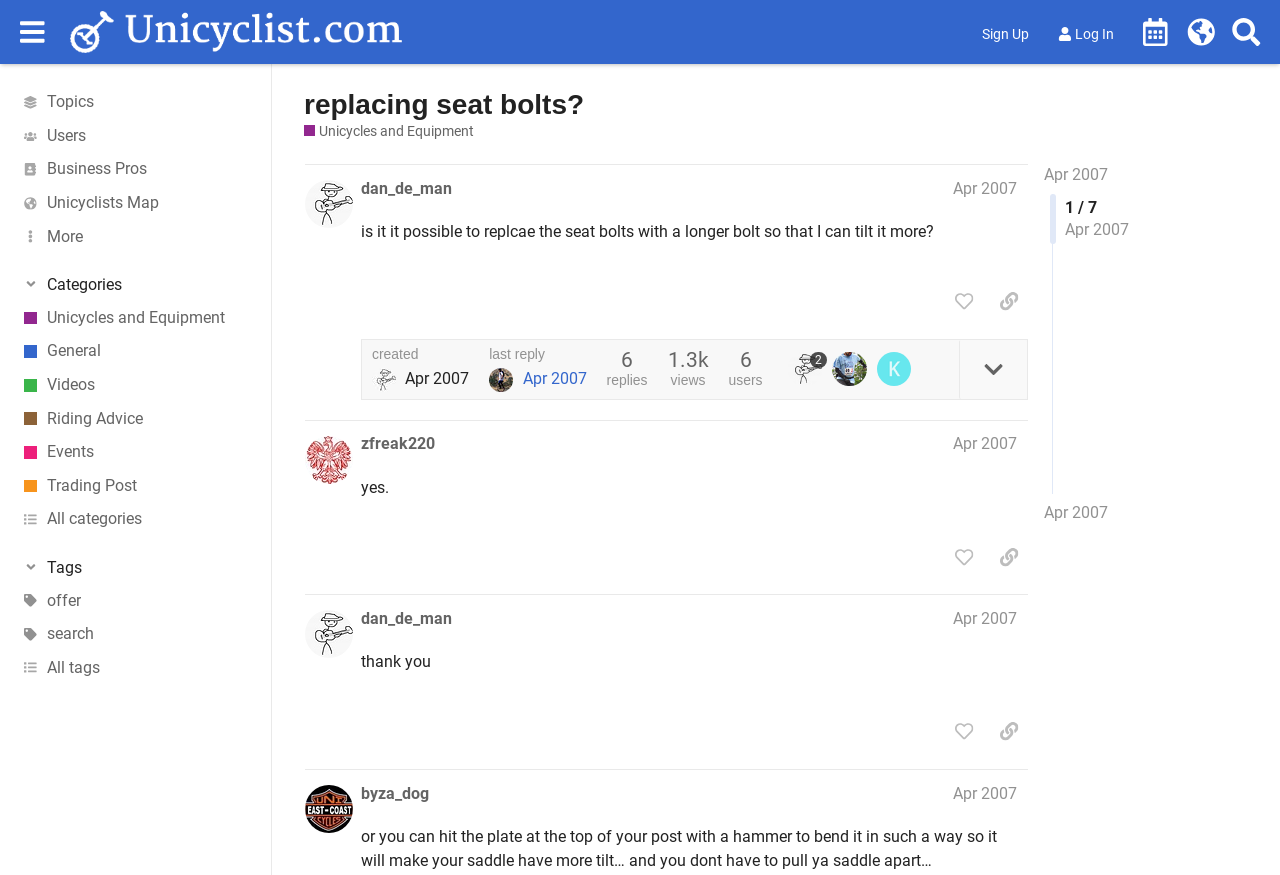From the webpage screenshot, identify the region described by dan_de_man. Provide the bounding box coordinates as (top-left x, top-left y, bottom-right x, bottom-right y), with each value being a floating point number between 0 and 1.

[0.282, 0.695, 0.353, 0.72]